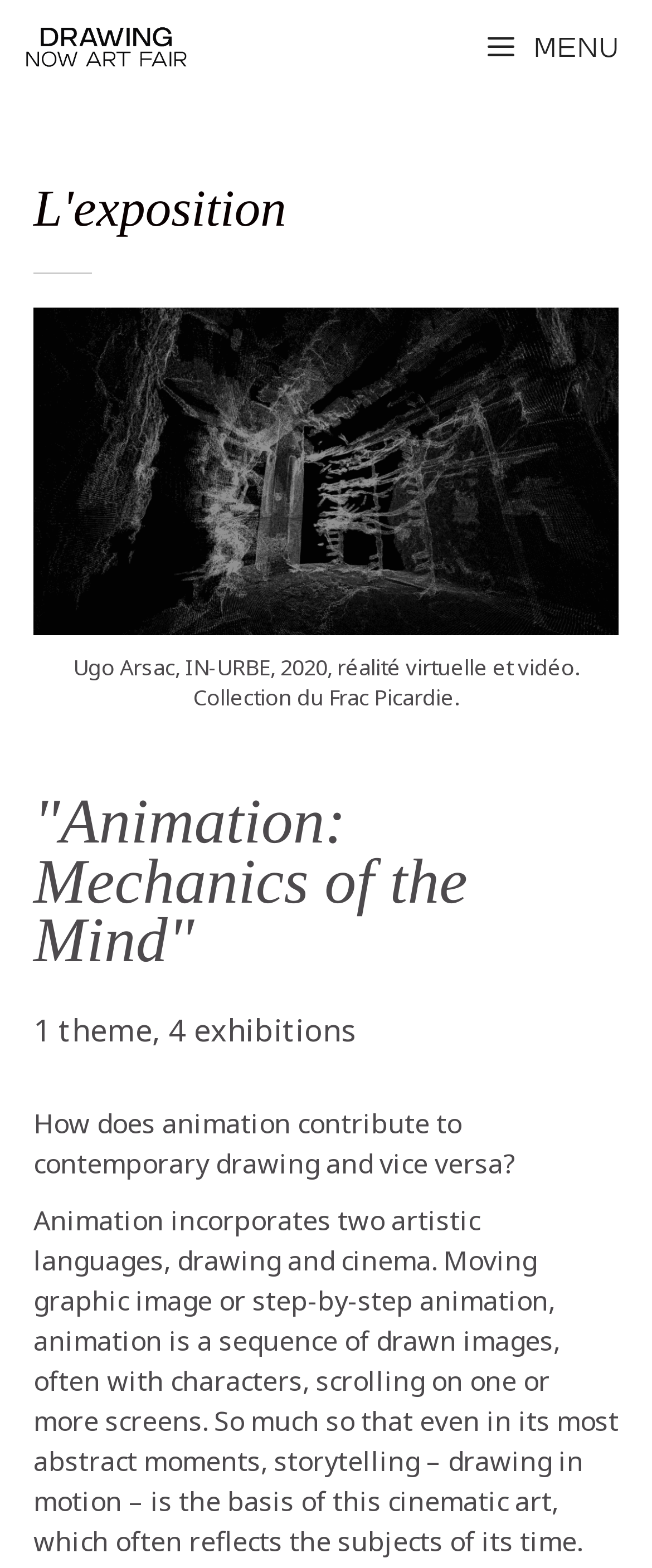What is the theme of the exhibition?
Using the image as a reference, answer the question with a short word or phrase.

Animation: Mechanics of the Mind